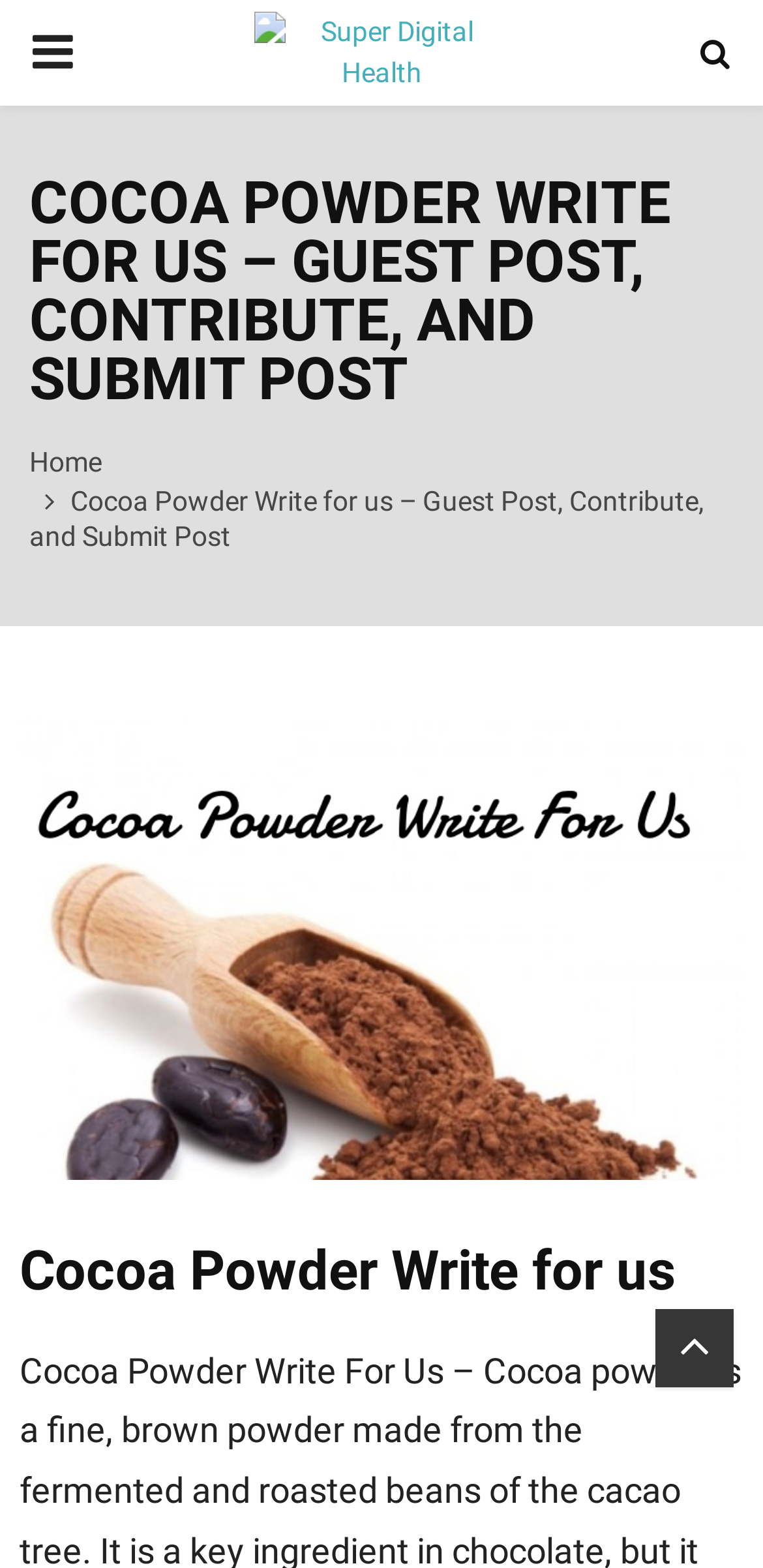Provide a single word or phrase answer to the question: 
What is the name of the website?

Super Digital Health